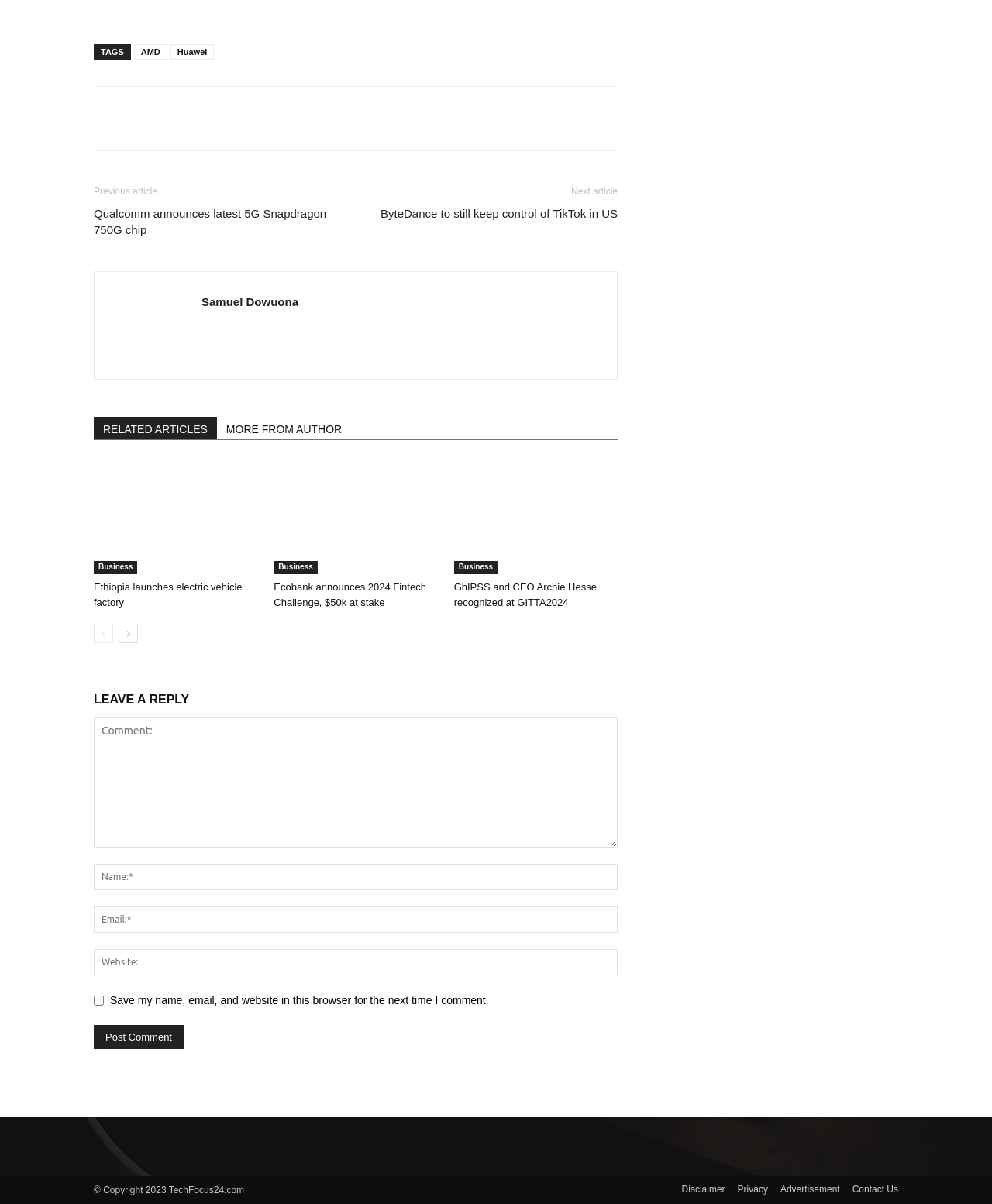Please identify the bounding box coordinates of the element that needs to be clicked to perform the following instruction: "Read the 'Ethiopia launches electric vehicle factory' article".

[0.095, 0.383, 0.26, 0.477]